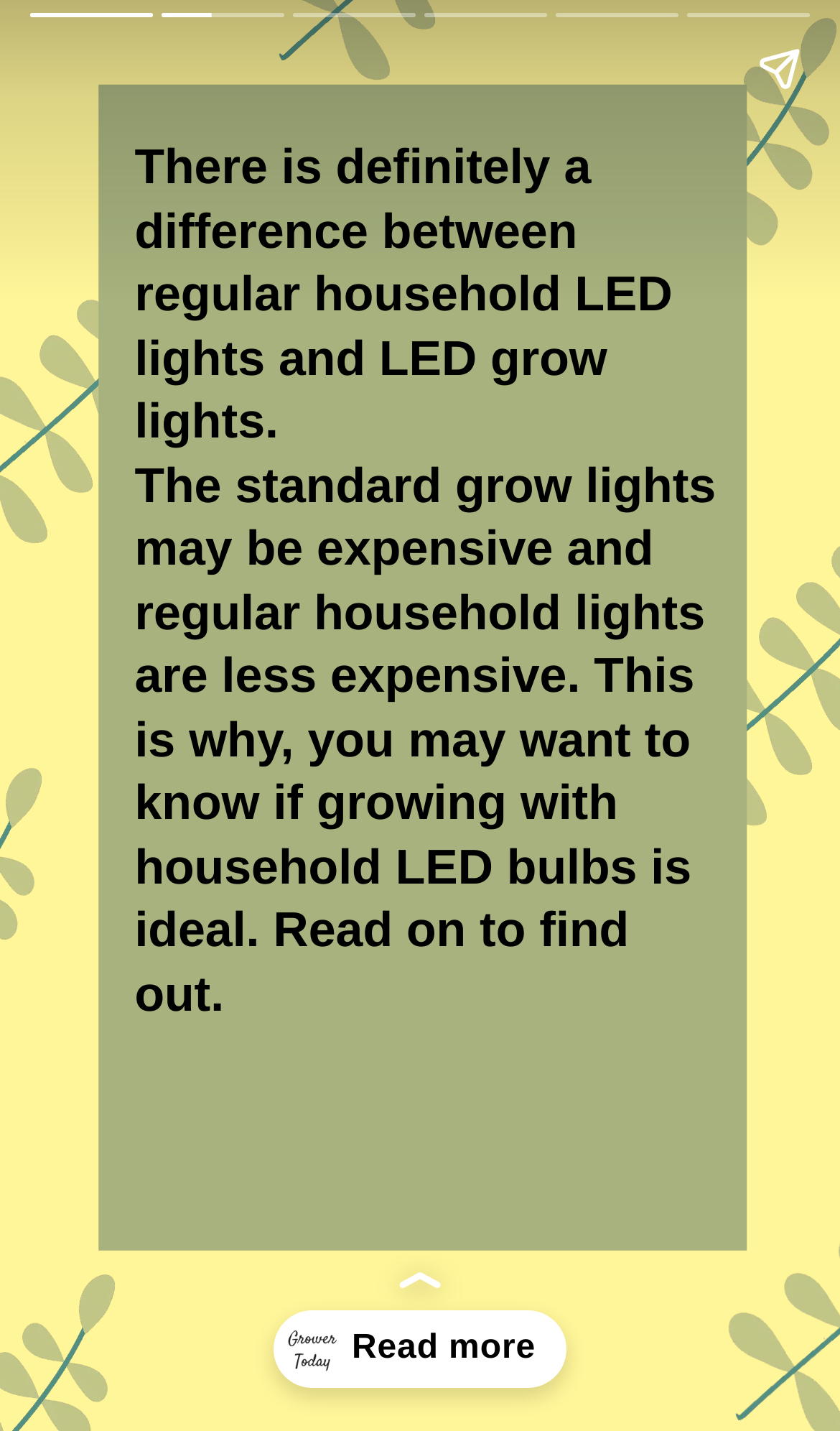Give a short answer using one word or phrase for the question:
What is the purpose of the 'Read more' button?

To read the full article